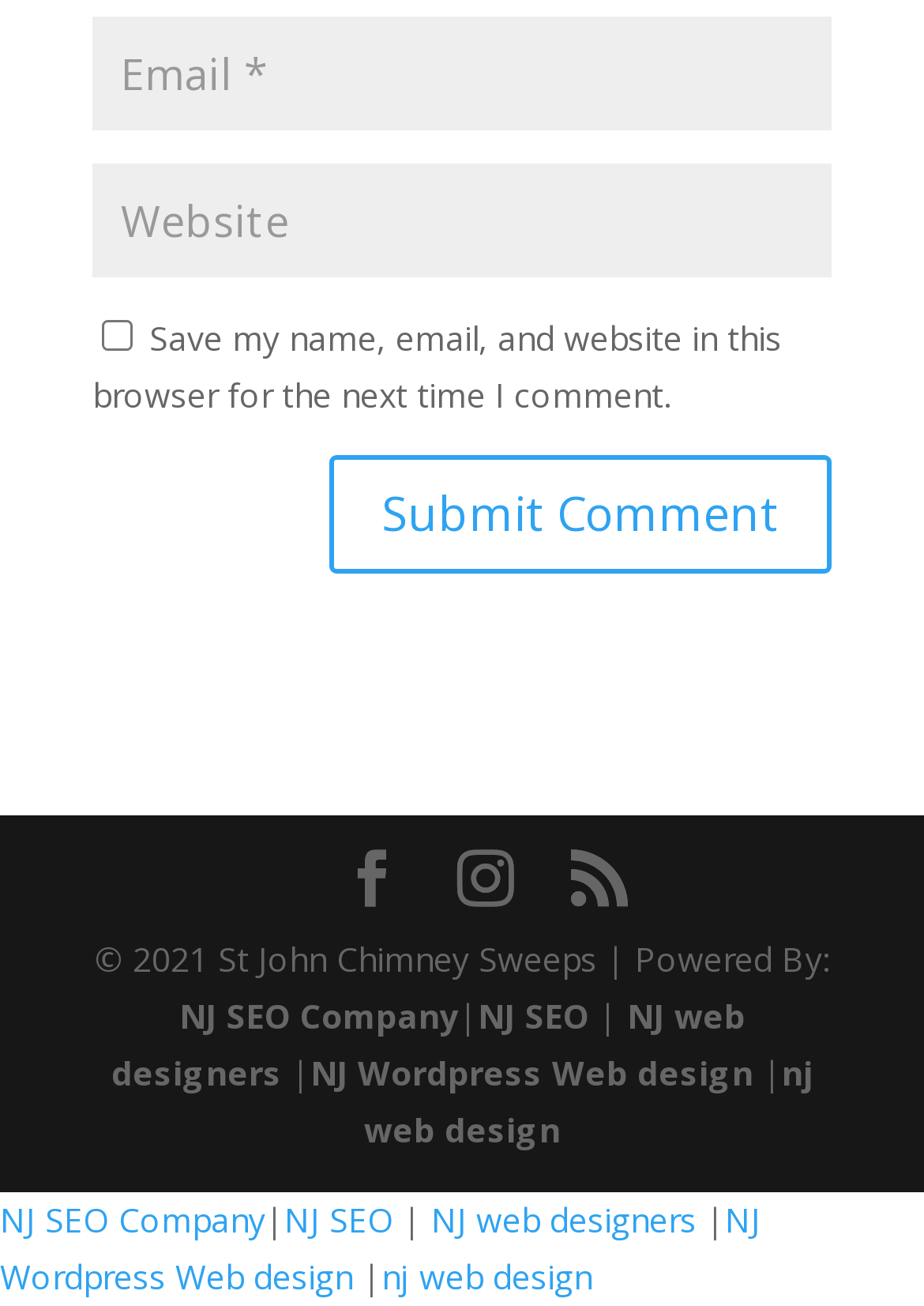Find the bounding box coordinates for the HTML element specified by: "NJ SEO".

[0.517, 0.76, 0.647, 0.795]